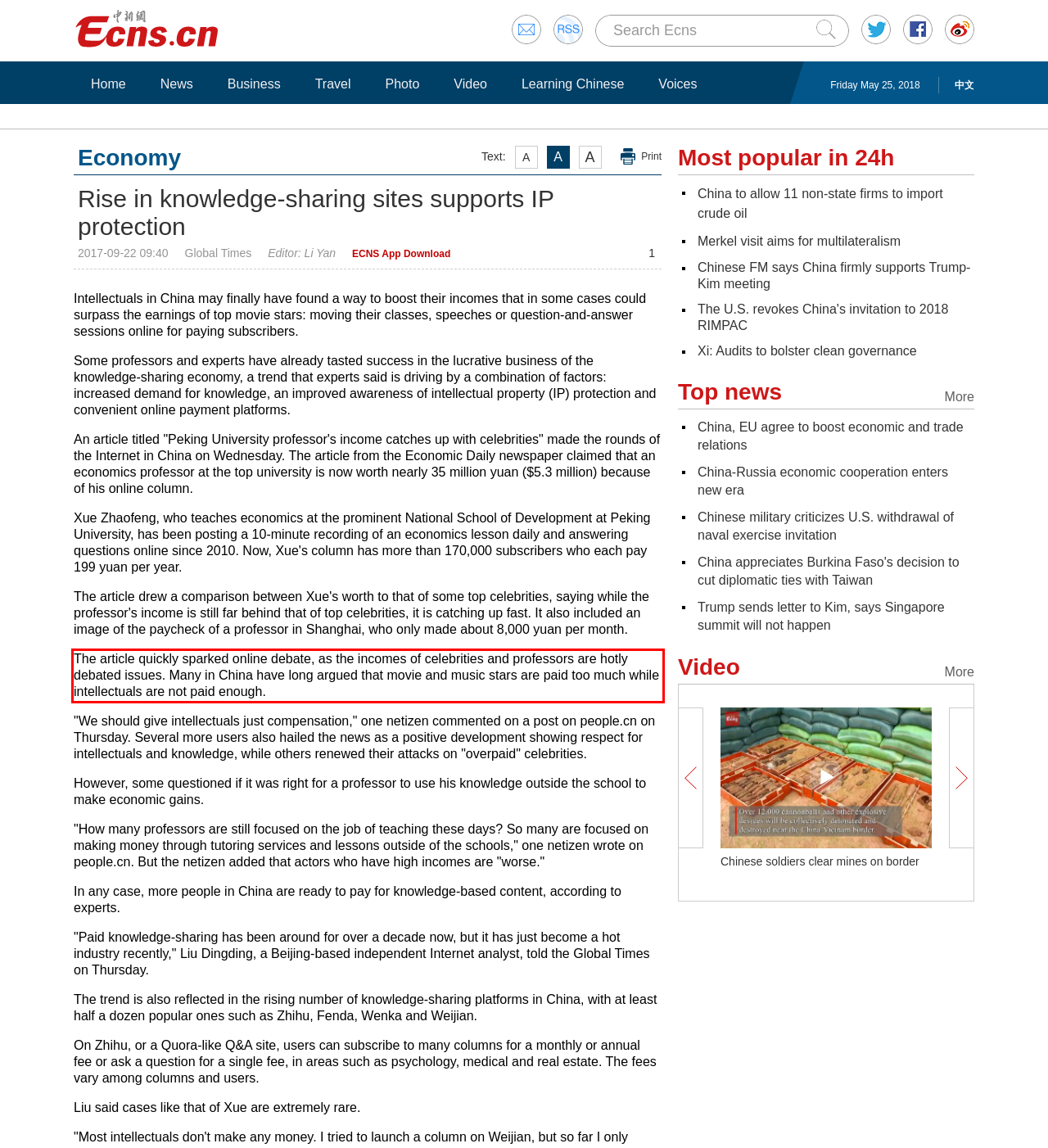Locate the red bounding box in the provided webpage screenshot and use OCR to determine the text content inside it.

The article quickly sparked online debate, as the incomes of celebrities and professors are hotly debated issues. Many in China have long argued that movie and music stars are paid too much while intellectuals are not paid enough.